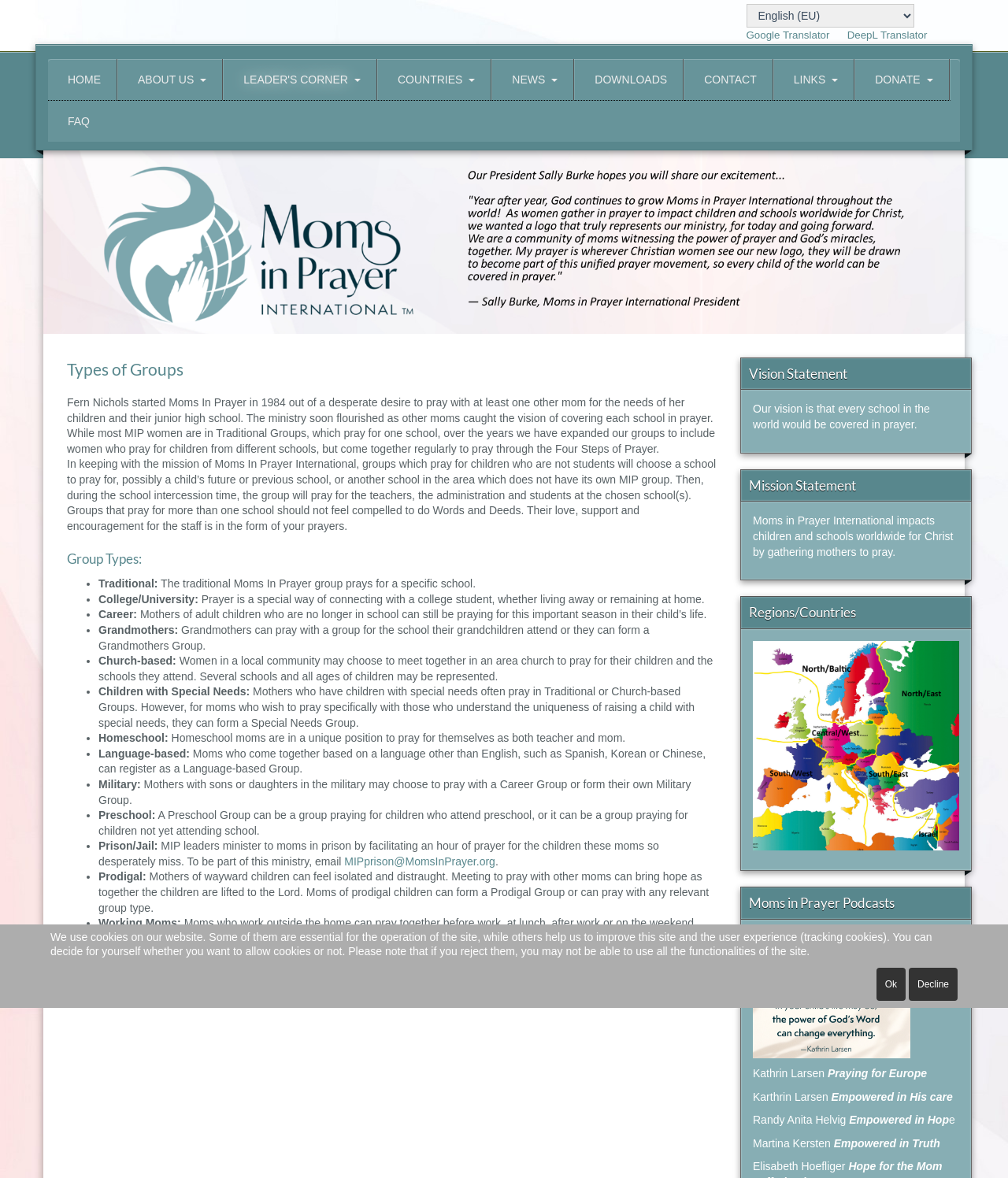Offer a detailed explanation of the webpage layout and contents.

This webpage is about Moms In Prayer Europe & Israel, a Christian organization that brings mothers together to pray for their children and schools. At the top of the page, there is a navigation menu with links to various sections, including "HOME", "ABOUT US", "LEADER'S CORNER", "COUNTRIES", "NEWS", "DOWNLOADS", "CONTACT", "LINKS", "DONATE", and "FAQ". 

Below the navigation menu, there is a banner image with the title "Types of Groups - Moms in Prayer Europe & Israel". 

The main content of the page is divided into three sections. The first section provides an introduction to Moms In Prayer, explaining how it was founded by Fern Nichols in 1984 and has since expanded to include various types of groups. 

The second section lists the different types of groups, including Traditional, College/University, Career, Grandmothers, Church-based, Children with Special Needs, Homeschool, Language-based, Military, Preschool, Prison/Jail, Prodigal, and Working Moms. Each type of group is described in a brief paragraph. 

The third section includes the organization's vision and mission statements, as well as links to regions and countries, podcasts, and other resources. There is also a notice at the bottom of the page about the use of cookies on the website.